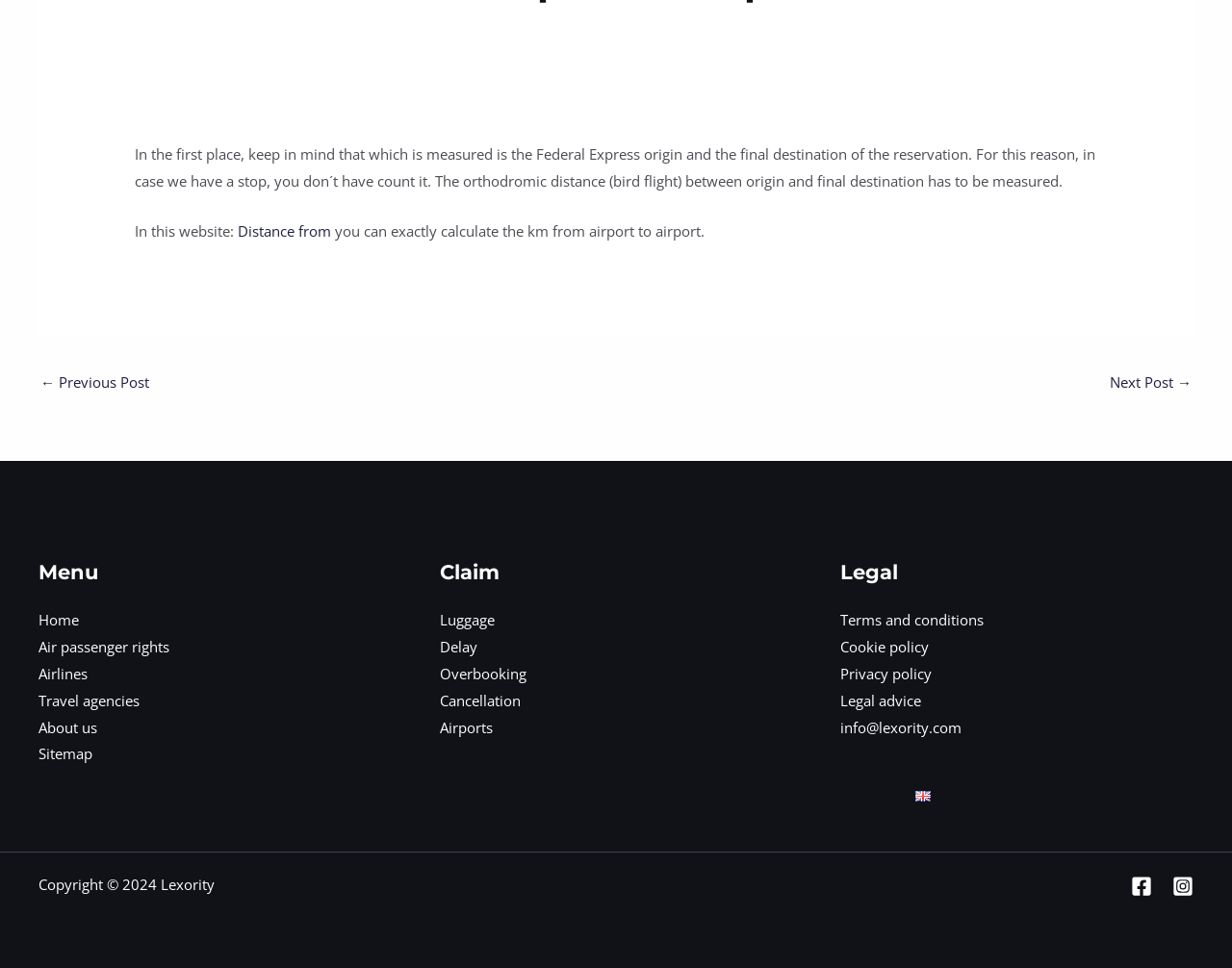Give the bounding box coordinates for the element described by: "AA Meetings".

None